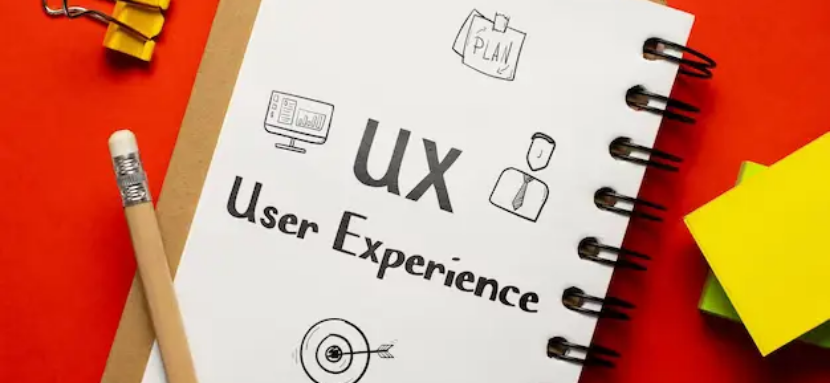Answer the following query concisely with a single word or phrase:
What is the phrase written on the notebook?

User Experience